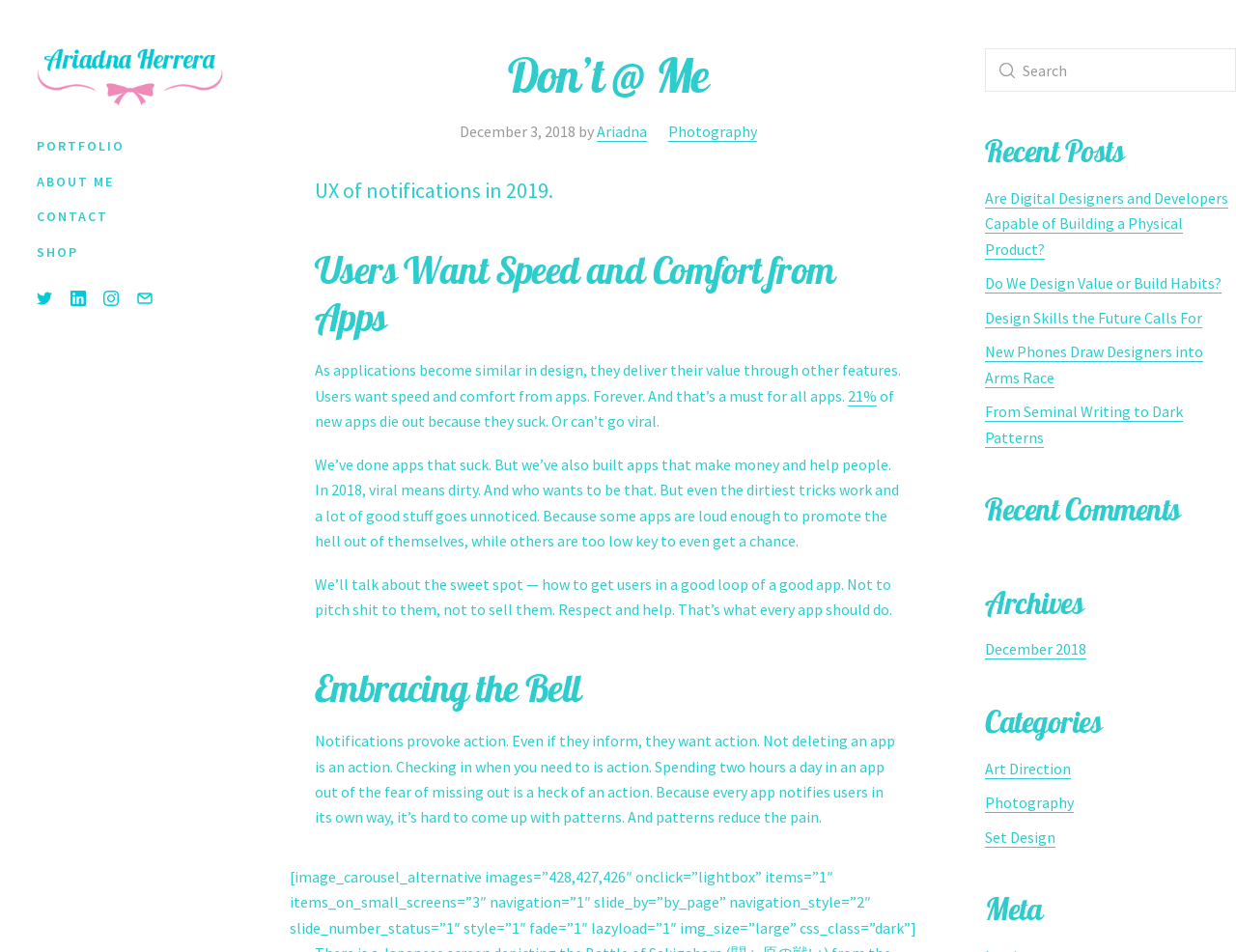Determine the webpage's heading and output its text content.

Don’t @ Me